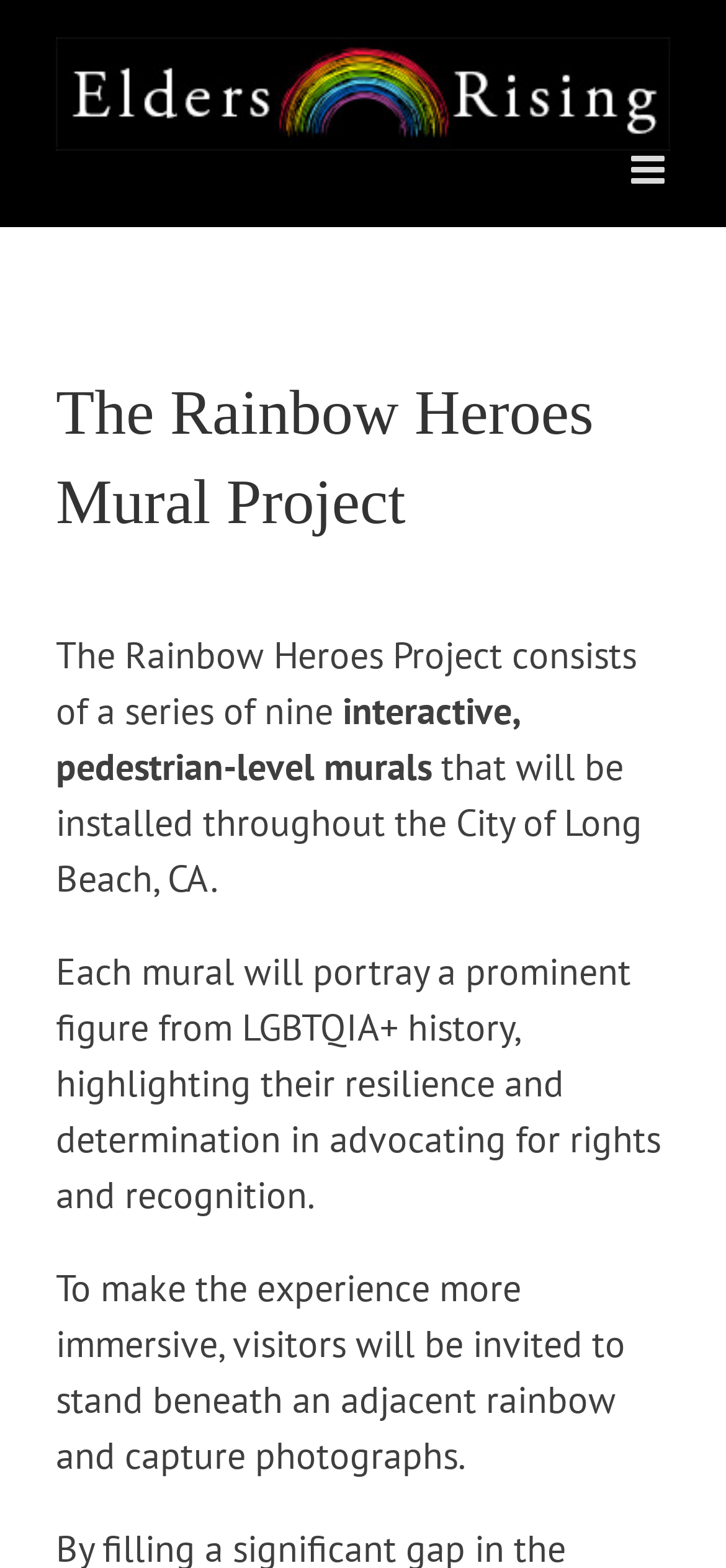Provide your answer to the question using just one word or phrase: Where will the murals be installed?

Long Beach, CA